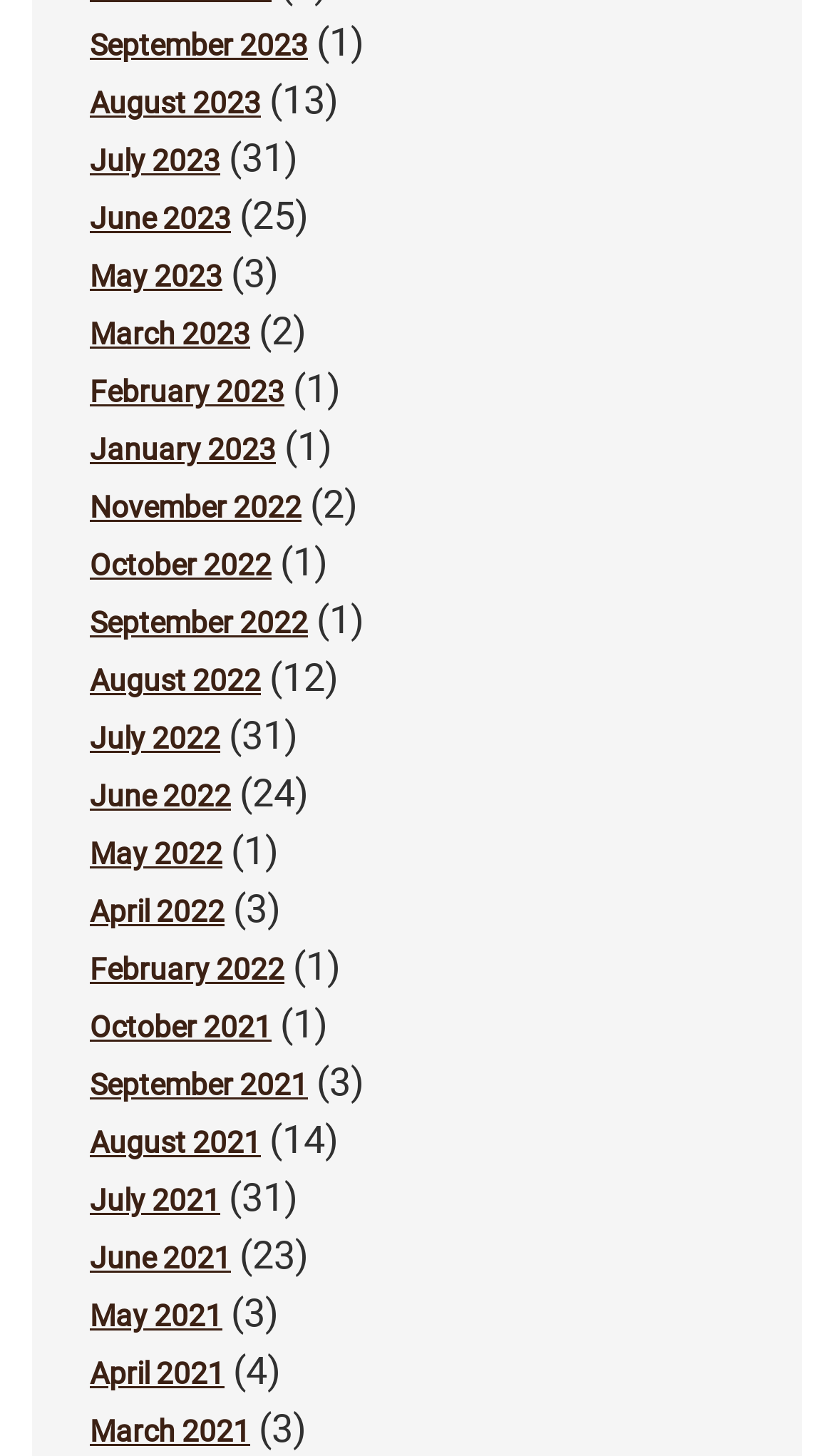Identify the bounding box coordinates for the region of the element that should be clicked to carry out the instruction: "View May 2021". The bounding box coordinates should be four float numbers between 0 and 1, i.e., [left, top, right, bottom].

[0.108, 0.892, 0.267, 0.916]